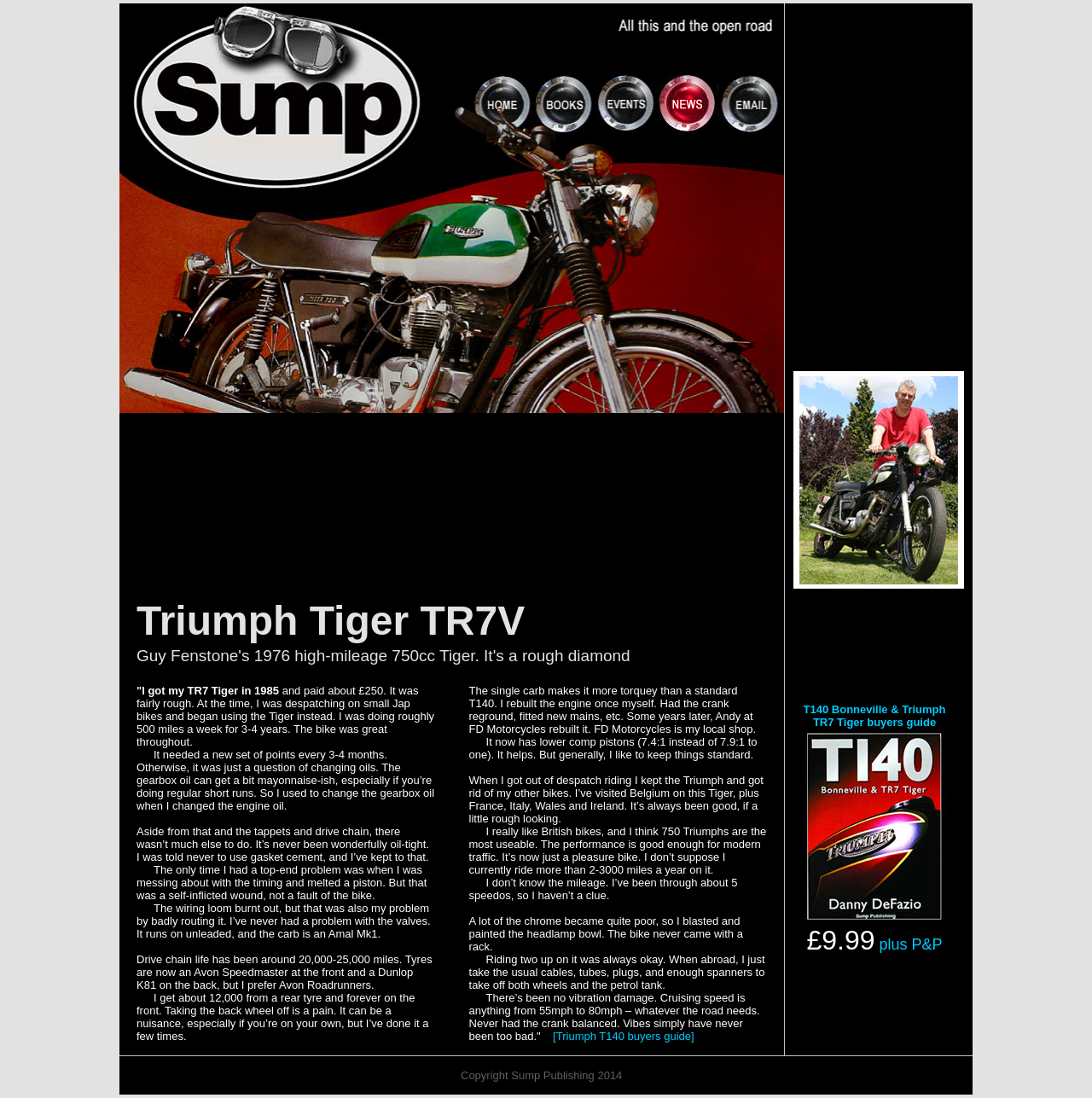Using the description "[Triumph T140 buyers guide]", predict the bounding box of the relevant HTML element.

[0.506, 0.938, 0.636, 0.949]